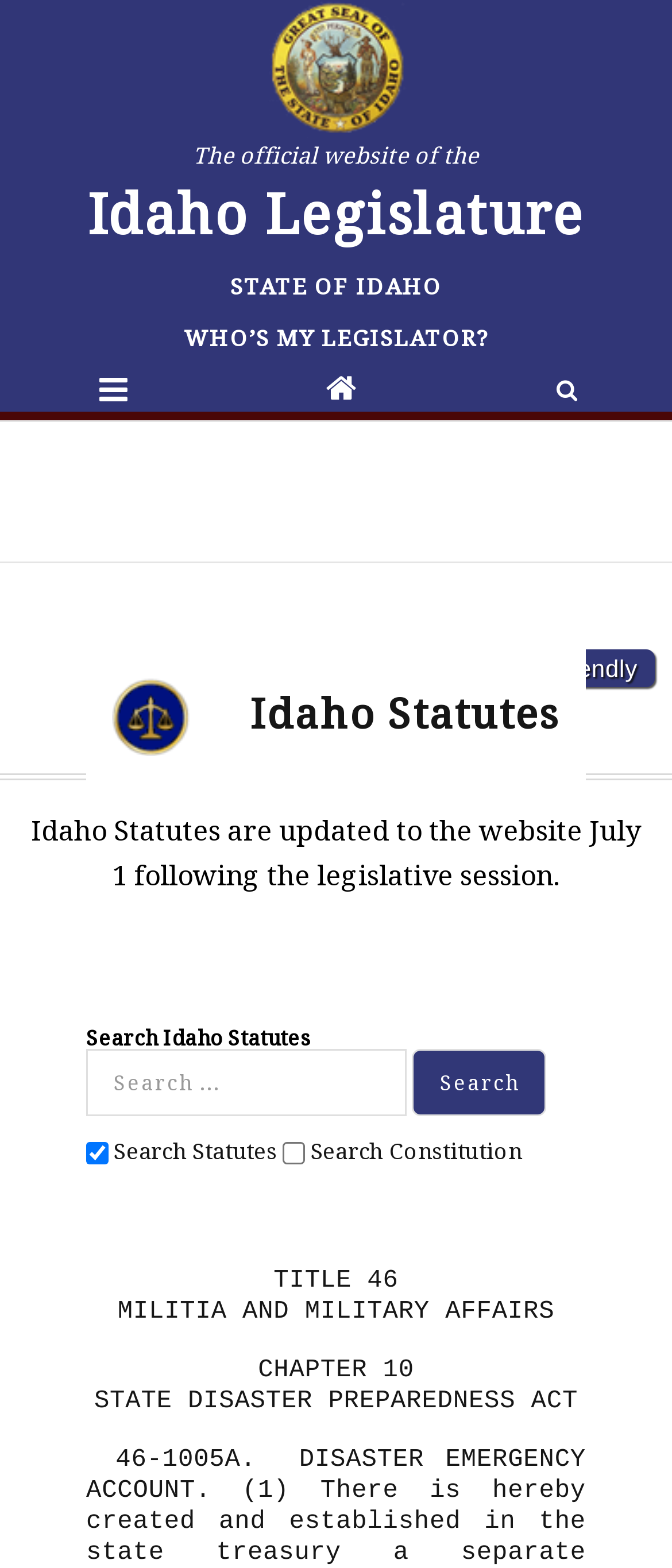What is the chapter of the current statute?
Refer to the image and give a detailed answer to the query.

I found the chapter of the current statute by looking at the StaticText element with the content 'CHAPTER 10' which is located above the title of the current statute.